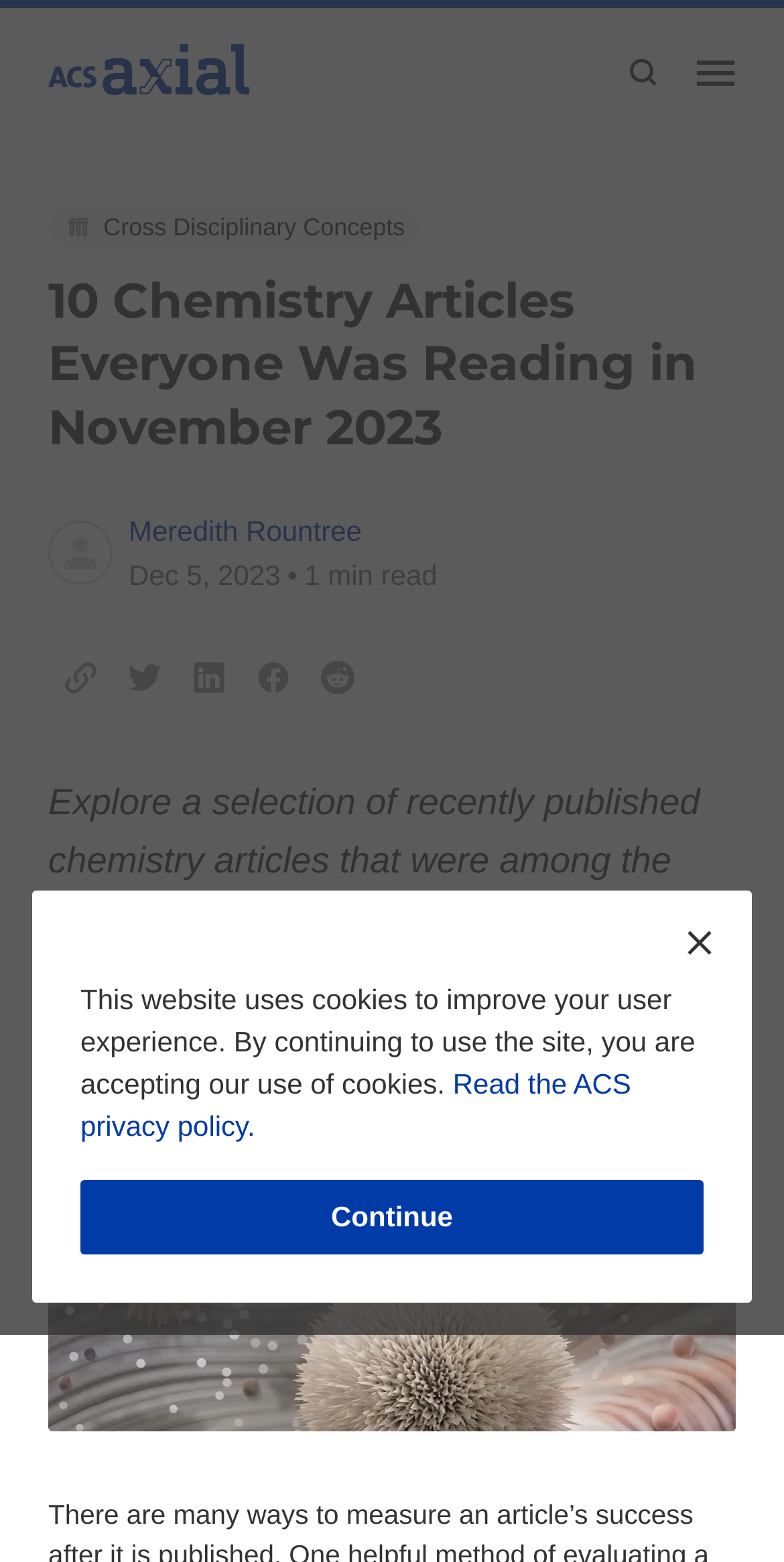What is the topic of the articles?
Refer to the image and give a detailed response to the question.

Based on the webpage content, specifically the heading '10 Chemistry Articles Everyone Was Reading in November 2023' and the static text 'Explore a selection of recently published chemistry articles...', it is clear that the topic of the articles is chemistry.